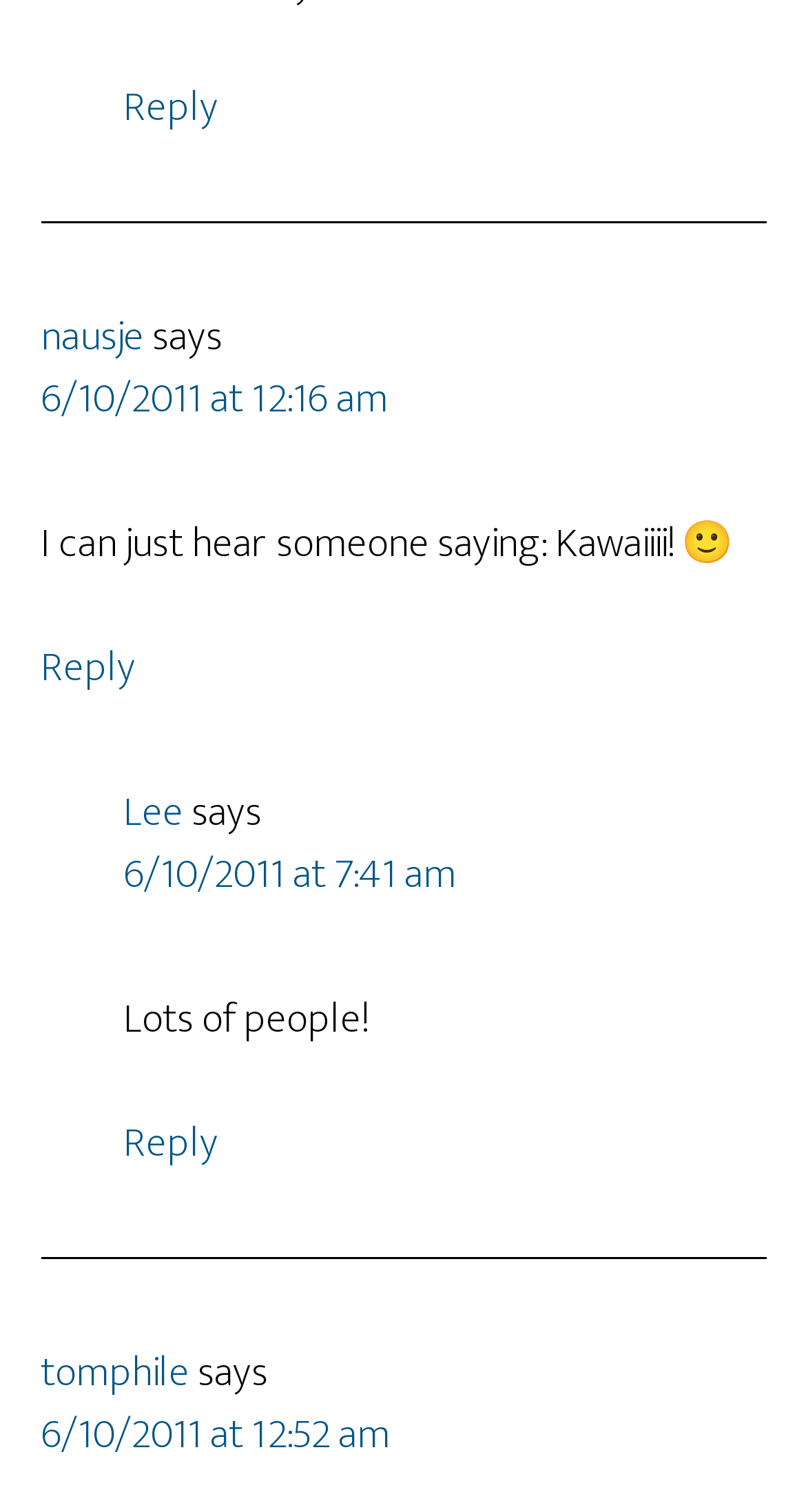Predict the bounding box coordinates of the UI element that matches this description: "Reply". The coordinates should be in the format [left, top, right, bottom] with each value between 0 and 1.

[0.153, 0.047, 0.271, 0.094]